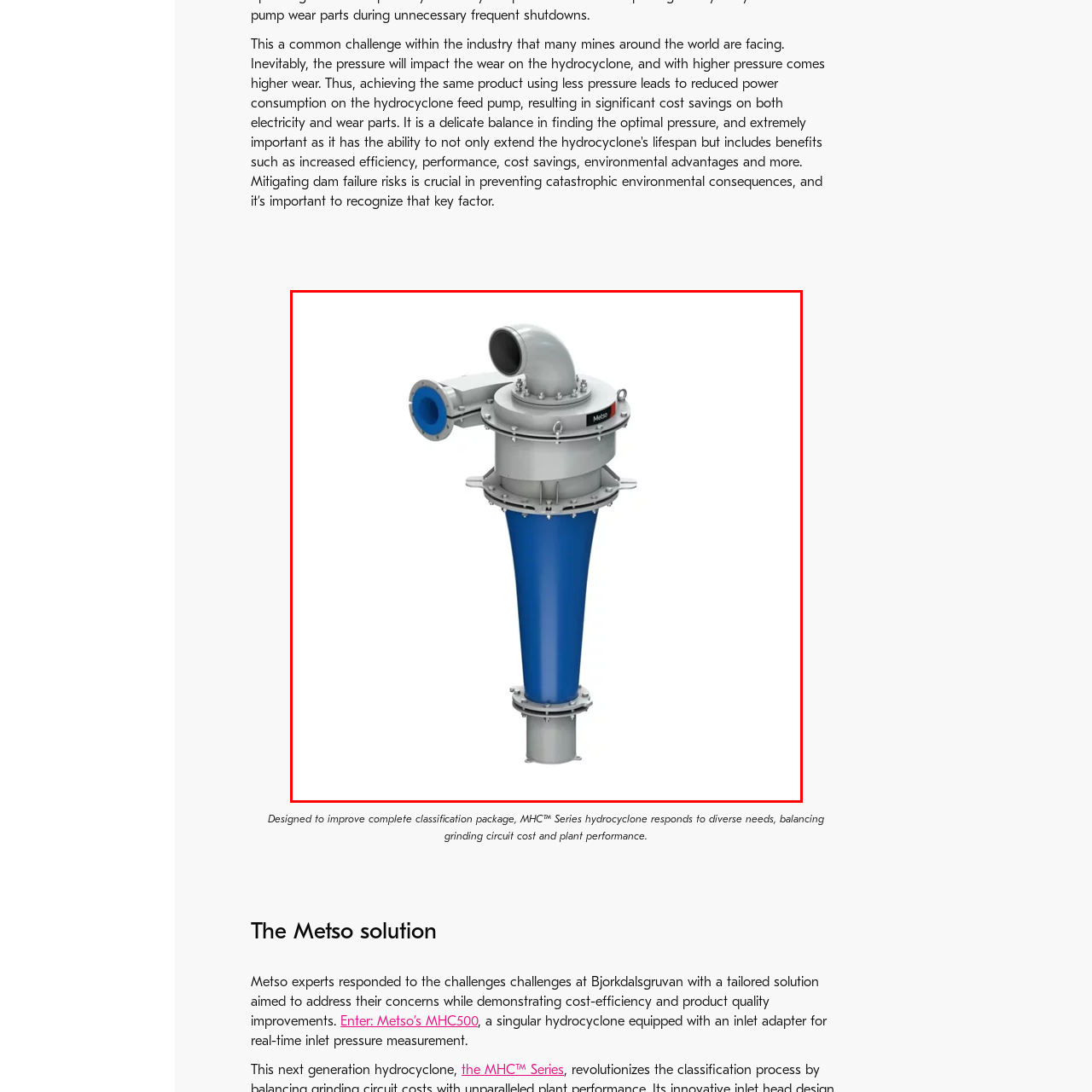What is measured in real-time by the MHC Series solution?
Examine the image inside the red bounding box and give an in-depth answer to the question, using the visual evidence provided.

According to the caption, the MHC Series solution is 'particularly noted for its real-time inlet pressure measurement capabilities', which answers the question.